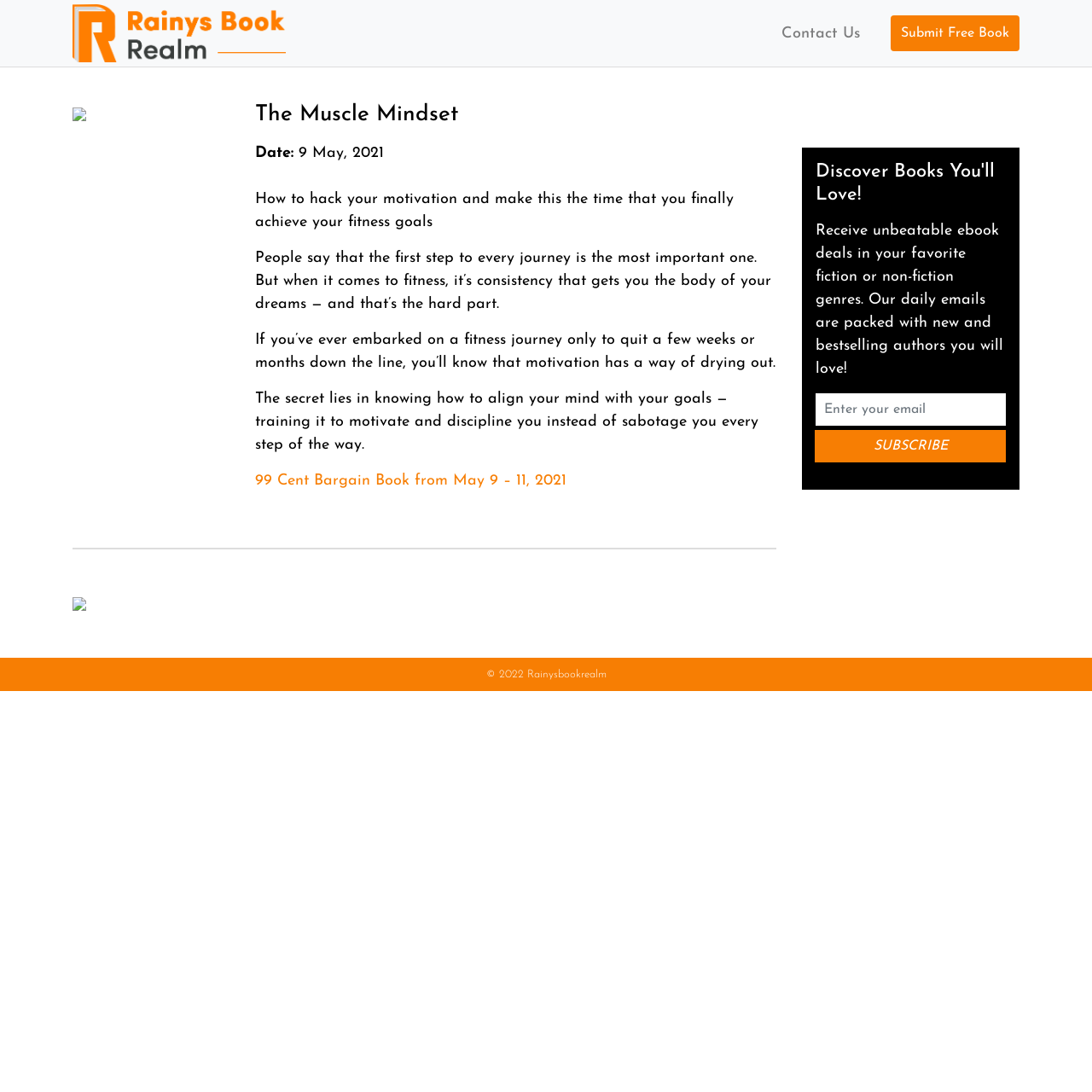Craft a detailed narrative of the webpage's structure and content.

The webpage is titled "The Muscle Mindset – Rainysbookrealm" and appears to be a blog or book promotion page. At the top left, there is a link to "Rainysbookrealm" accompanied by a small image. On the top right, there are two links: "Contact Us" and "Submit Free Book".

The main content of the page is divided into two sections. The first section is headed by a title "The Muscle Mindset" and features a date "9 May, 2021" below it. There are three paragraphs of text that discuss the importance of consistency in fitness journeys and how to align one's mind with their goals. Below the text, there is a link to a "99 Cent Bargain Book" available from May 9-11, 2021.

To the left of the main content, there is a small image and a link that appears to be a social media or profile link. On the right side of the page, there is a section headed by "Discover Books You'll Love!" with a brief description of receiving daily ebook deals in various genres. Below this, there is a textbox to enter an email address and a "Subscribe" button.

At the bottom of the page, there is a copyright notice "© 2022 Rainysbookrealm". Overall, the page appears to be promoting a book or fitness program while also encouraging visitors to subscribe to a newsletter or ebook deals.